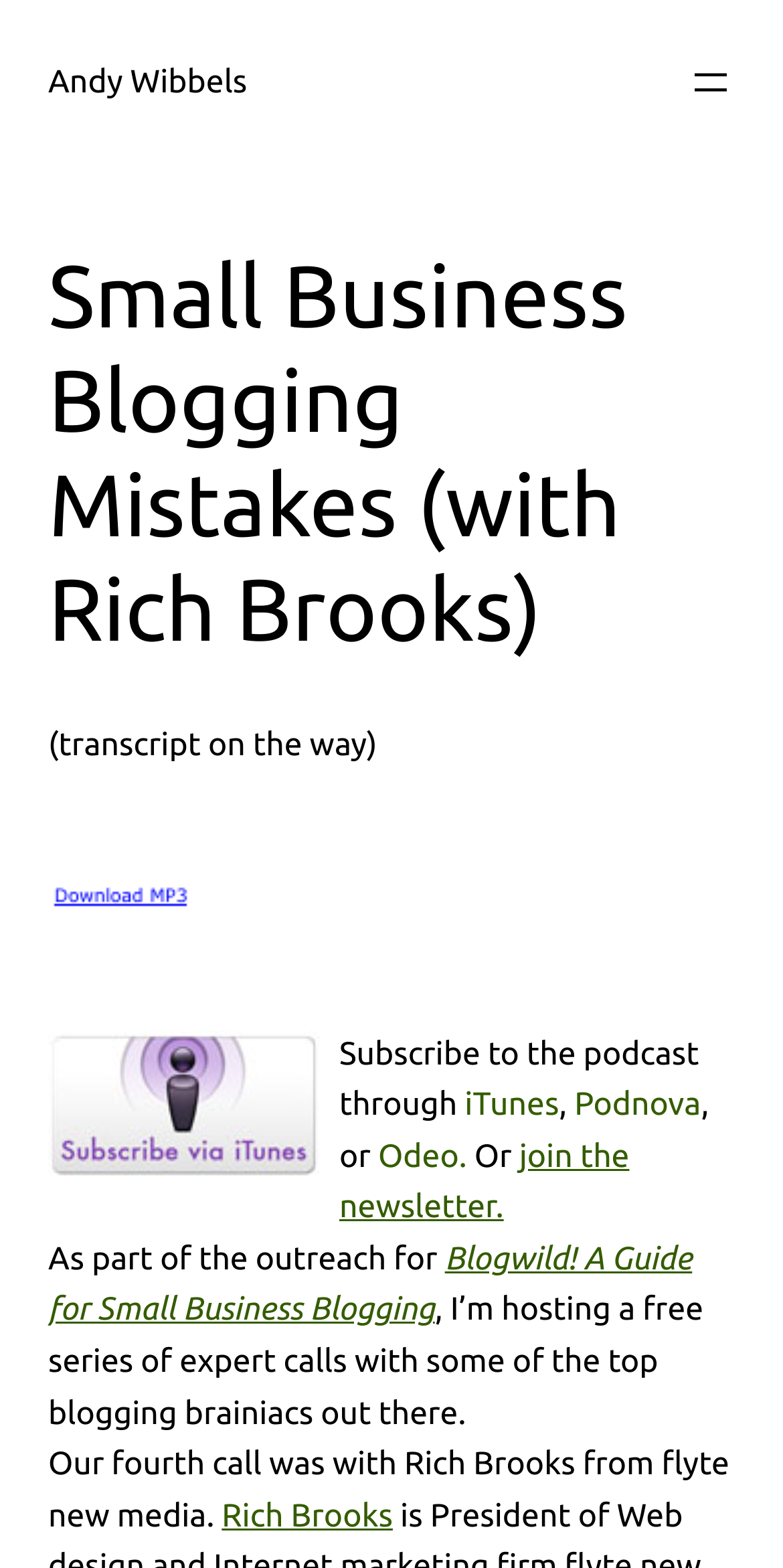What is the topic of the podcast?
Provide a concise answer using a single word or phrase based on the image.

Small Business Blogging Mistakes